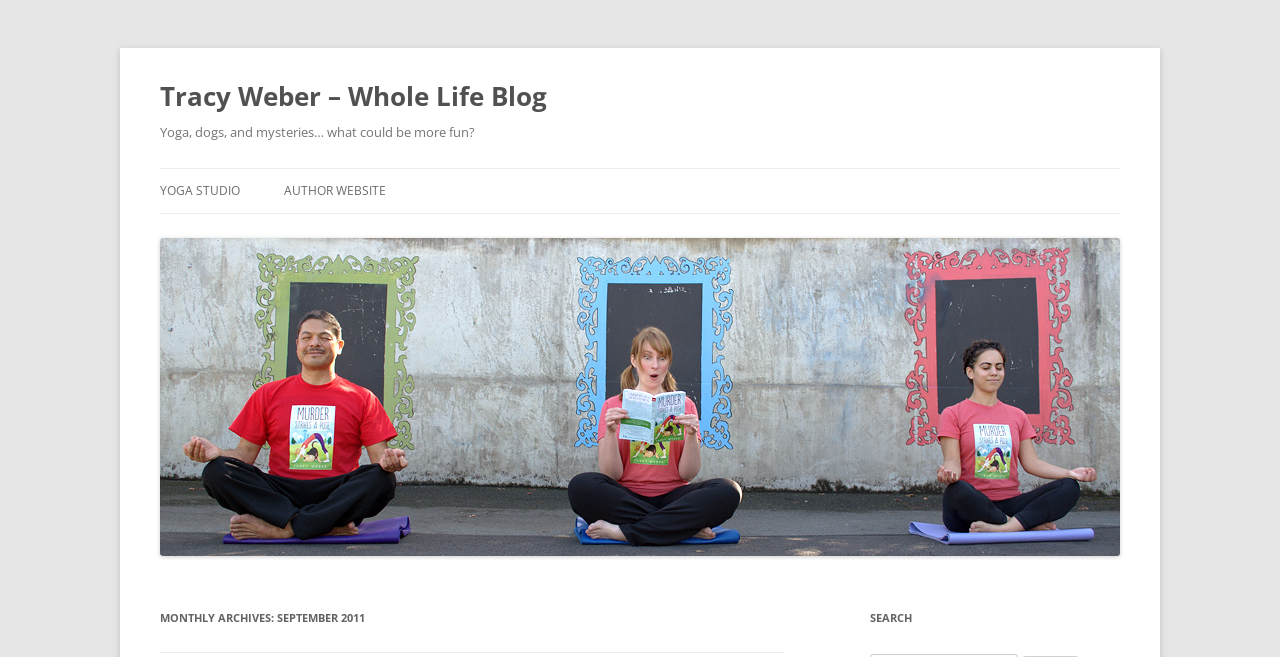Respond with a single word or phrase to the following question:
What is the title of the archive section?

MONTHLY ARCHIVES: SEPTEMBER 2011